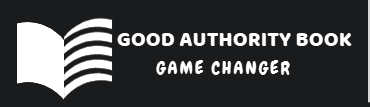Give a one-word or short-phrase answer to the following question: 
What is the shape that frames the title?

Open book icon